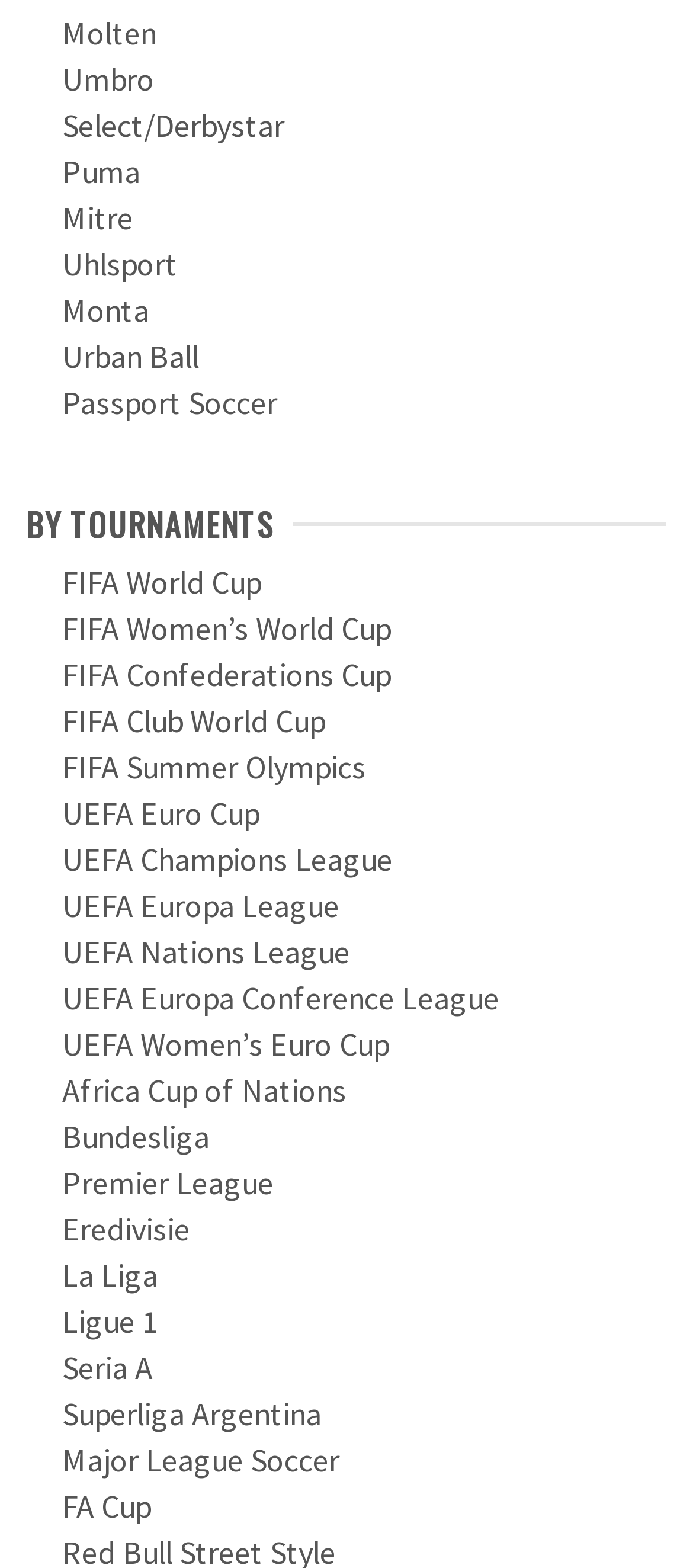Use a single word or phrase to answer this question: 
How many tournaments are listed?

19